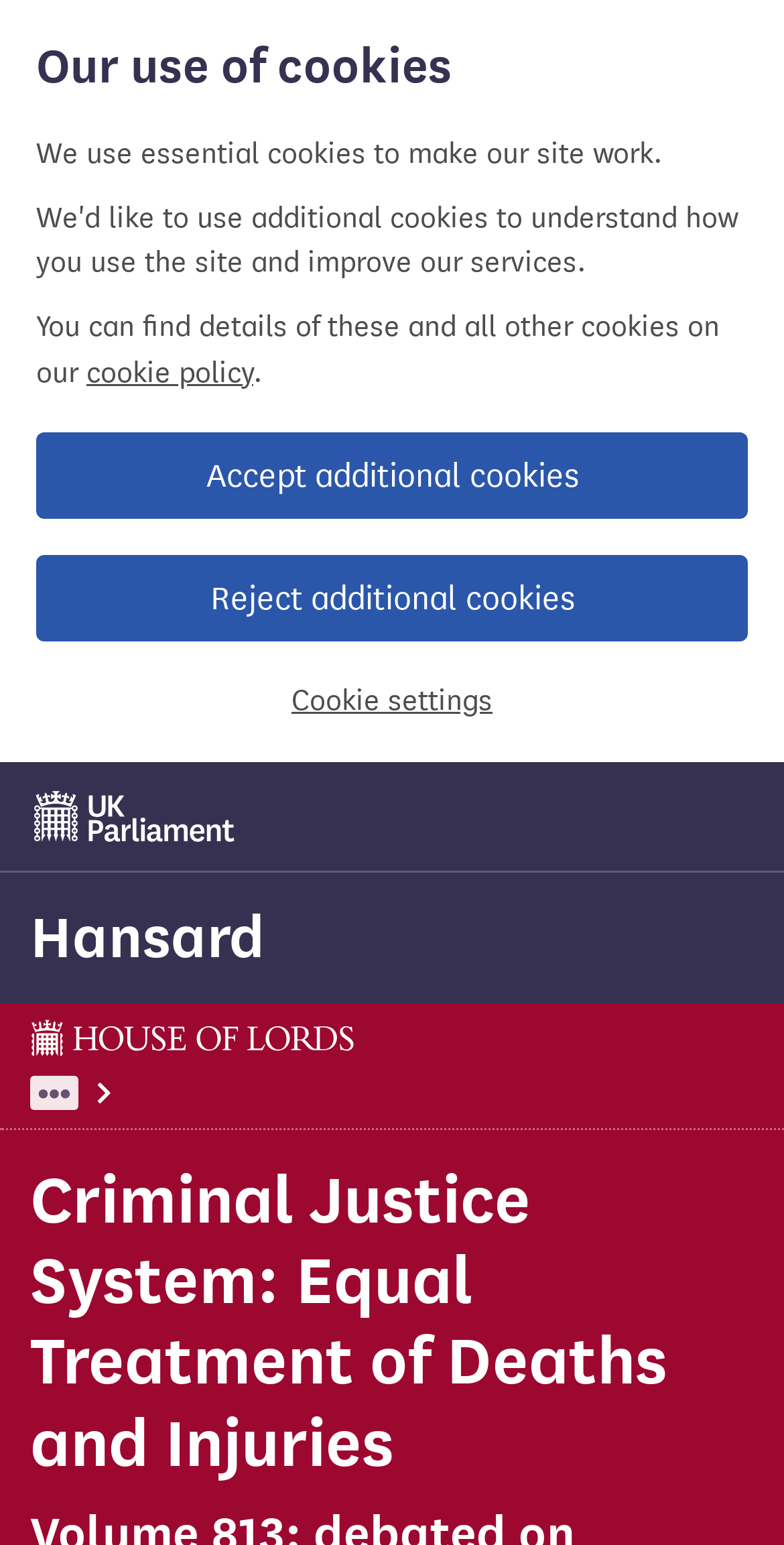Provide a thorough summary of the webpage.

The webpage is about the Hansard record of an item titled "Criminal Justice System: Equal Treatment of Deaths and Injuries" from Thursday, 24 June 2021, related to the UK Parliament.

At the top of the page, there is a cookie banner that spans the entire width of the page. Within this banner, there is a heading "Our use of cookies" followed by two paragraphs of text explaining the use of essential cookies and providing a link to the cookie policy. There are also three links: "Accept additional cookies", "Reject additional cookies", and "Cookie settings".

Below the cookie banner, there is a link to the "UK Parliament" on the left side of the page. Next to it, there is a heading "Hansard" with a link to "Hansard" below it. On the right side of the page, there is a section labeled "House of Lords page".

Further down the page, there is a link to "Expand hidden items". Below this link, there is a heading that matches the title of the webpage, "Criminal Justice System: Equal Treatment of Deaths and Injuries", which takes up most of the page's width.